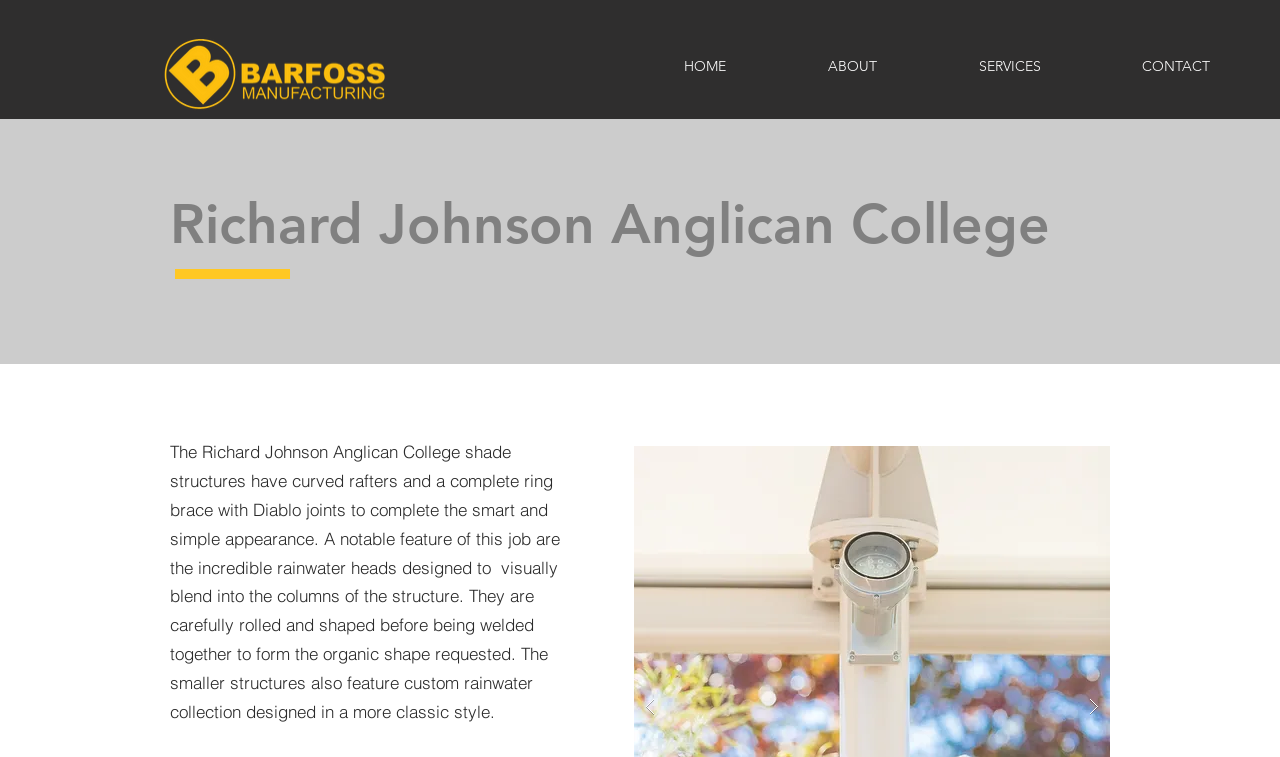Carefully examine the image and provide an in-depth answer to the question: How many links are in the navigation?

I counted the number of link elements under the navigation element, which are 'HOME', 'ABOUT', 'SERVICES', and 'CONTACT'.